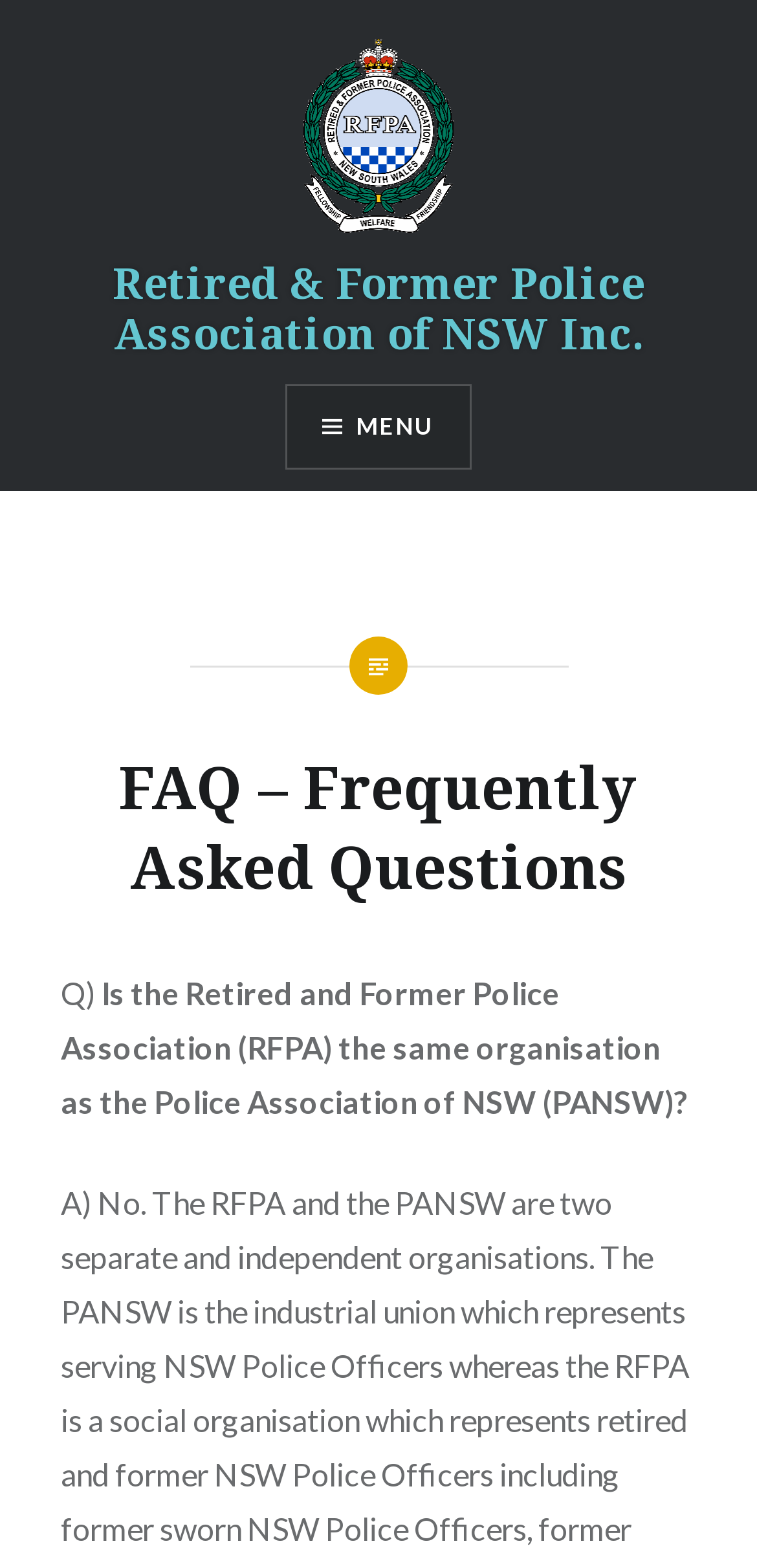Given the description Menu, predict the bounding box coordinates of the UI element. Ensure the coordinates are in the format (top-left x, top-left y, bottom-right x, bottom-right y) and all values are between 0 and 1.

[0.377, 0.245, 0.623, 0.299]